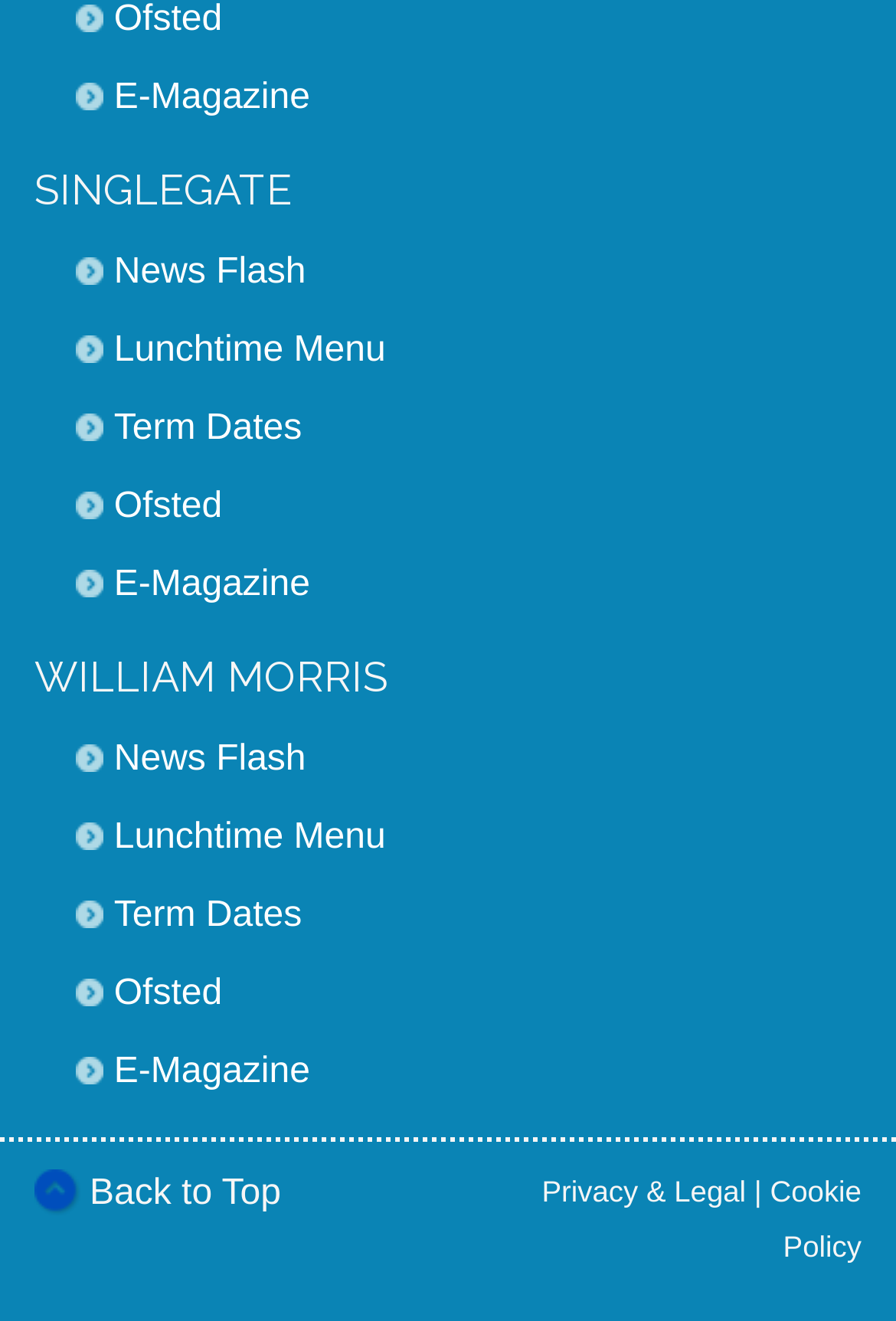Bounding box coordinates are specified in the format (top-left x, top-left y, bottom-right x, bottom-right y). All values are floating point numbers bounded between 0 and 1. Please provide the bounding box coordinate of the region this sentence describes: Privacy & Legal

[0.605, 0.889, 0.833, 0.915]